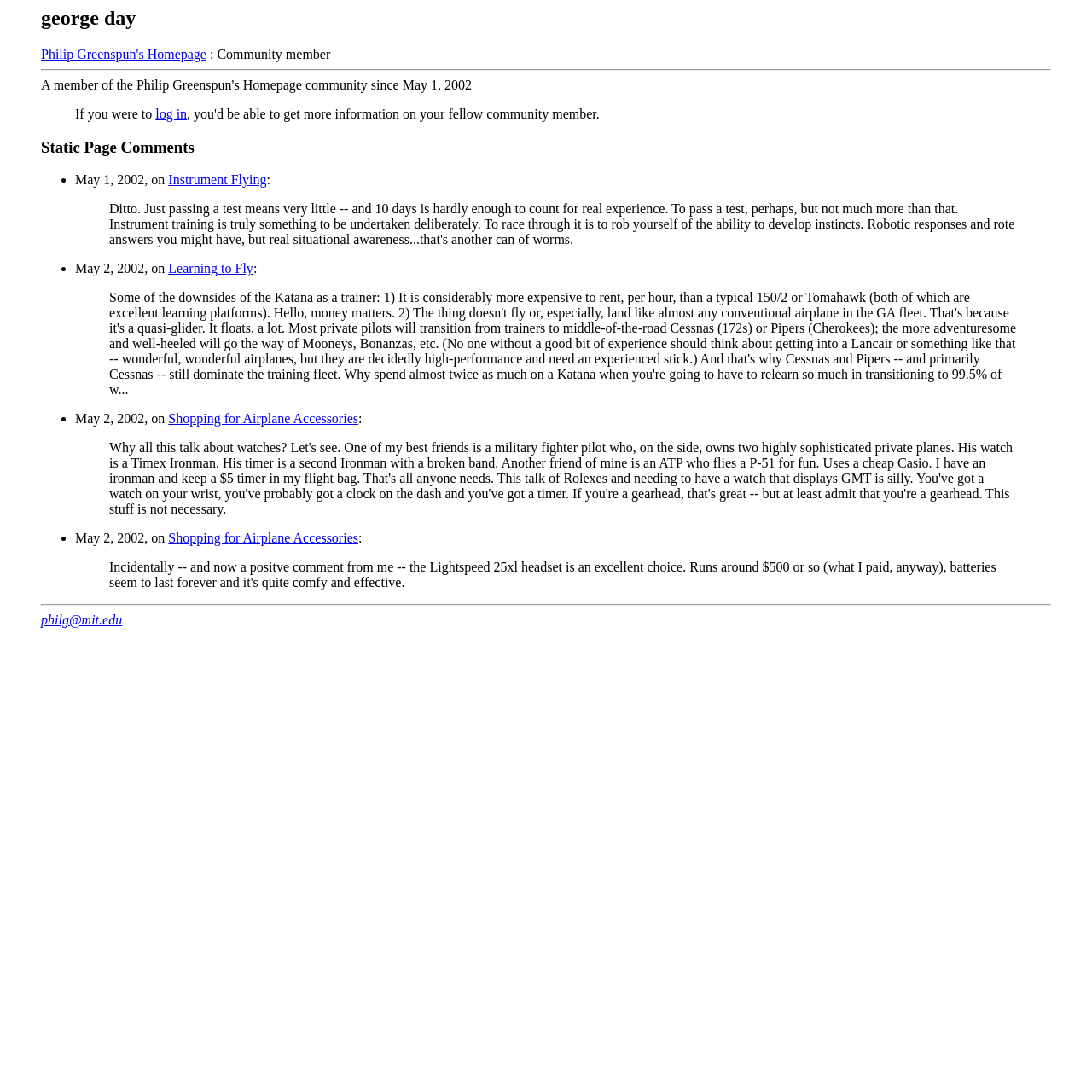Ascertain the bounding box coordinates for the UI element detailed here: "Shopping for Airplane Accessories". The coordinates should be provided as [left, top, right, bottom] with each value being a float between 0 and 1.

[0.154, 0.486, 0.328, 0.499]